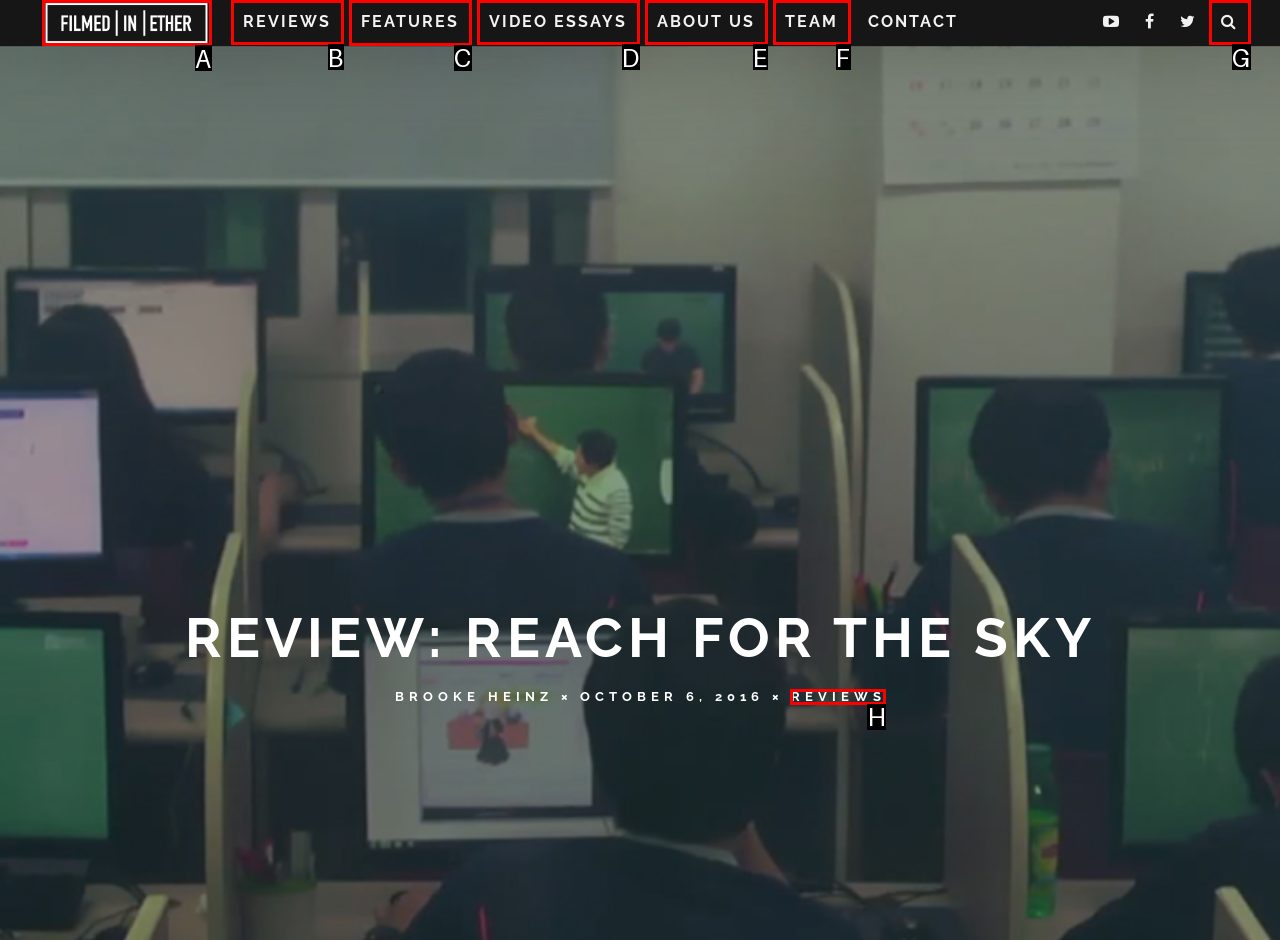Identify the correct UI element to click for the following task: visit features Choose the option's letter based on the given choices.

C